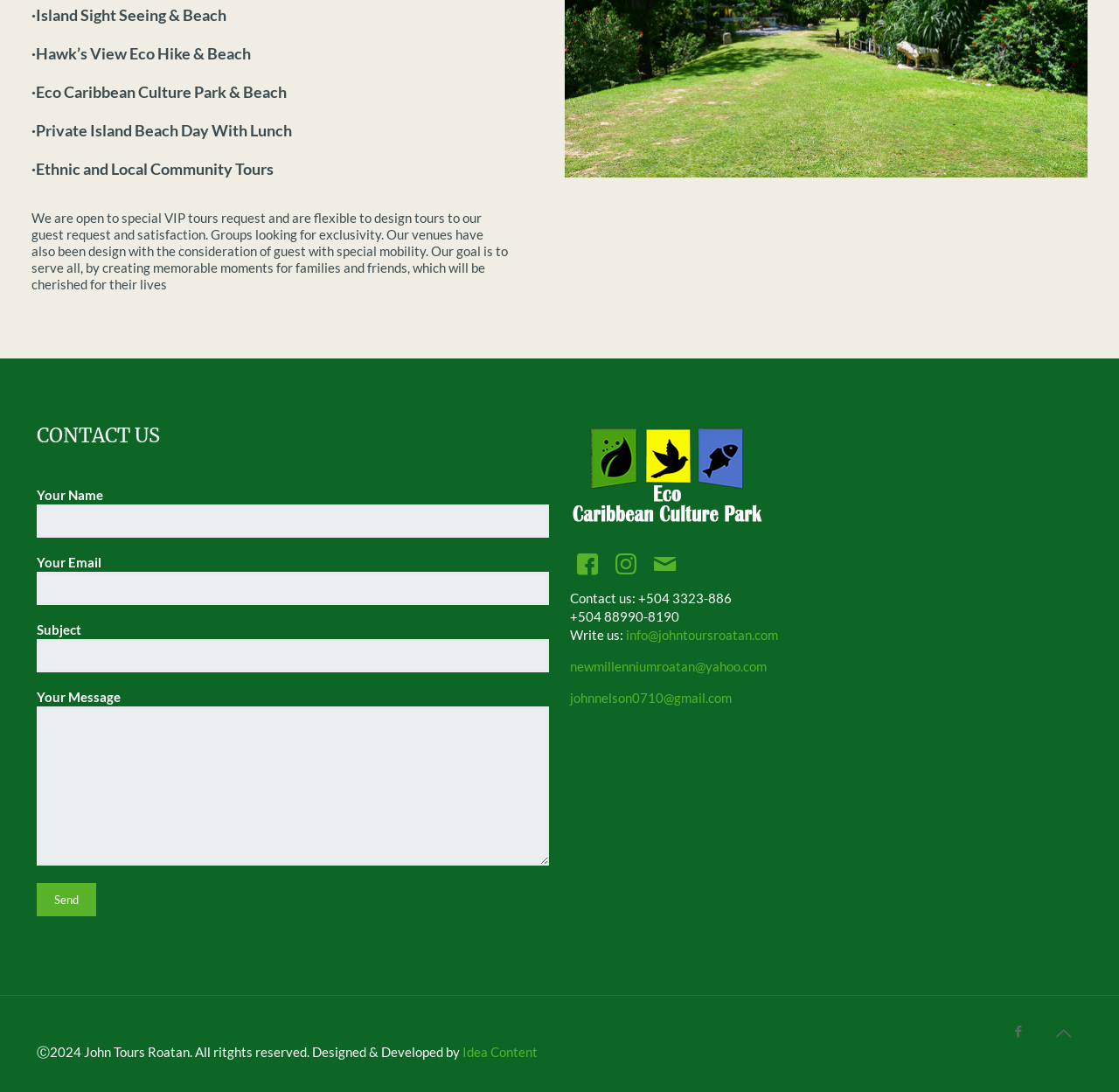Please identify the bounding box coordinates of the clickable area that will allow you to execute the instruction: "Click on 'Send' button".

[0.033, 0.809, 0.086, 0.839]